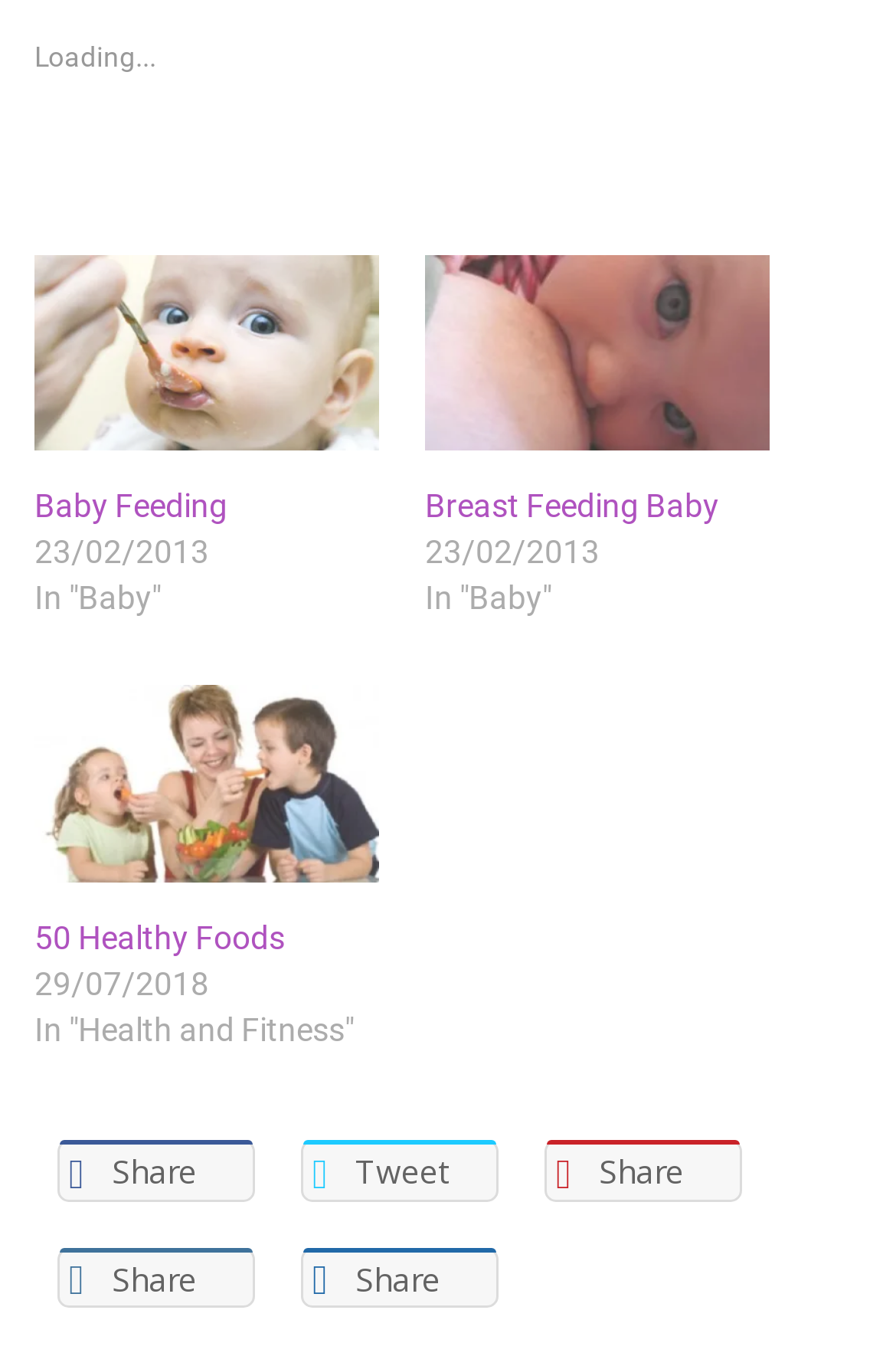Please locate the bounding box coordinates of the element that should be clicked to complete the given instruction: "Click on the 'Baby Feeding' link".

[0.038, 0.357, 0.423, 0.391]